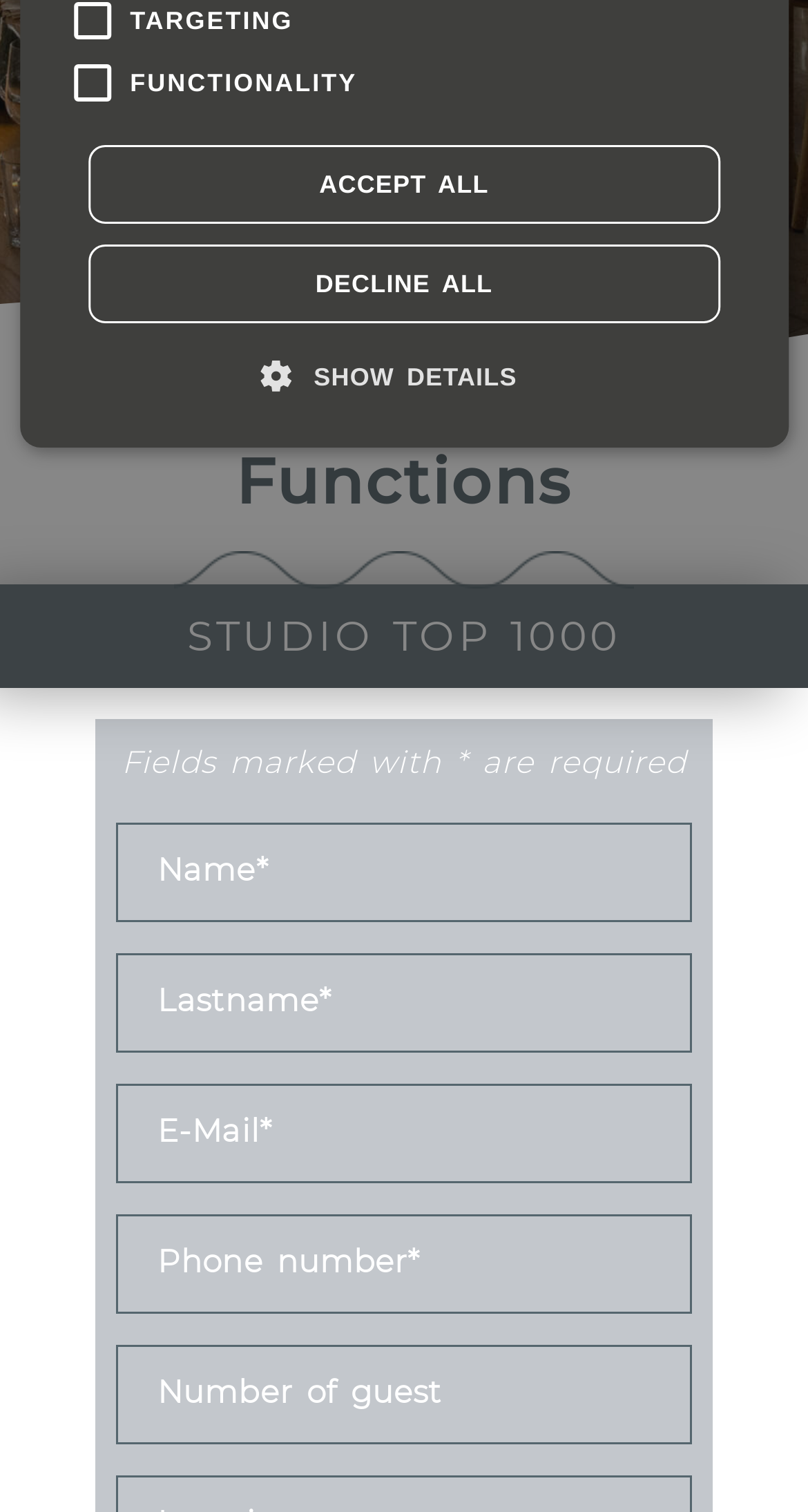Identify the bounding box for the UI element described as: "Decline all". The coordinates should be four float numbers between 0 and 1, i.e., [left, top, right, bottom].

[0.108, 0.162, 0.891, 0.214]